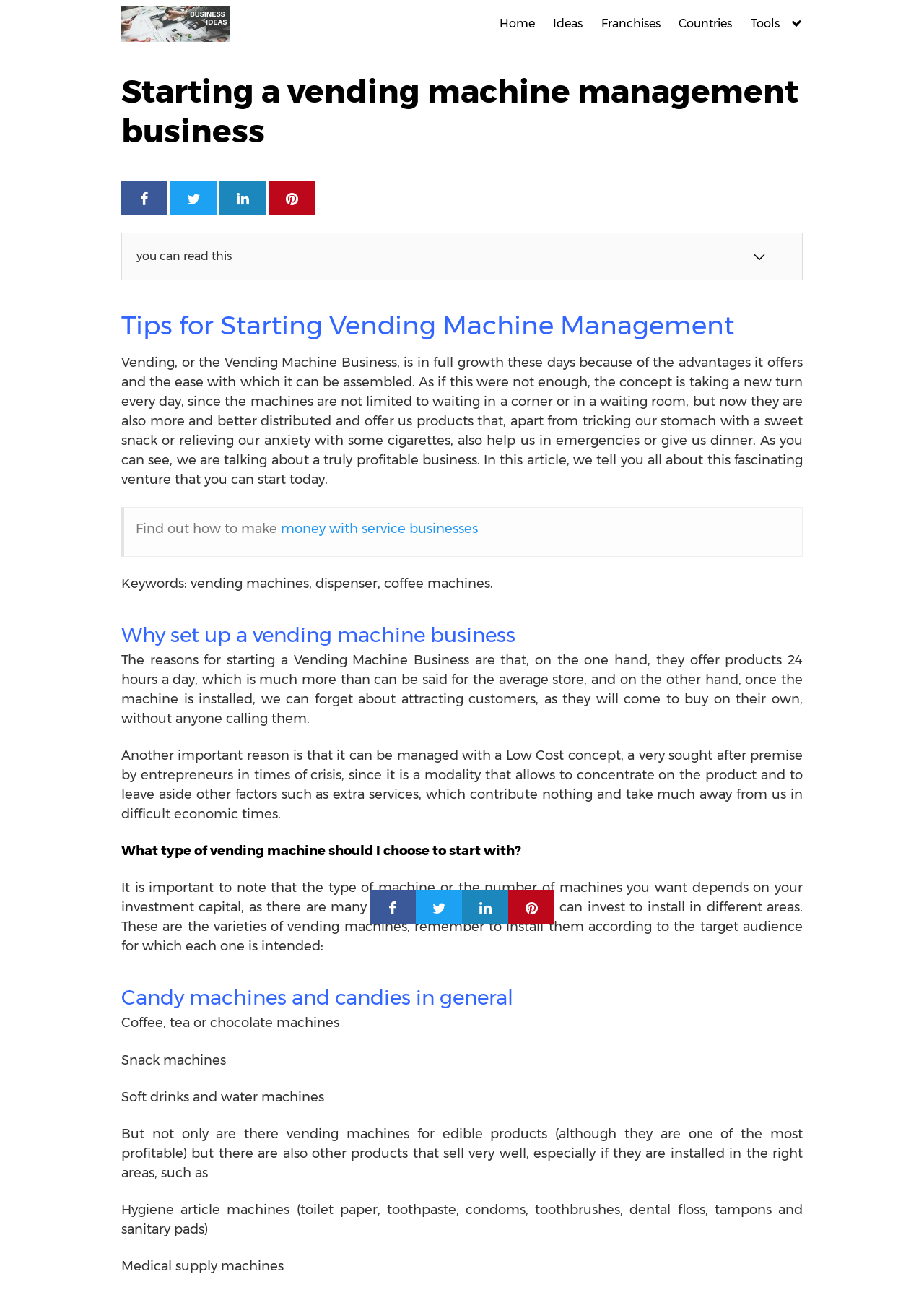Provide the bounding box coordinates of the UI element that matches the description: "money with service businesses".

[0.304, 0.402, 0.517, 0.414]